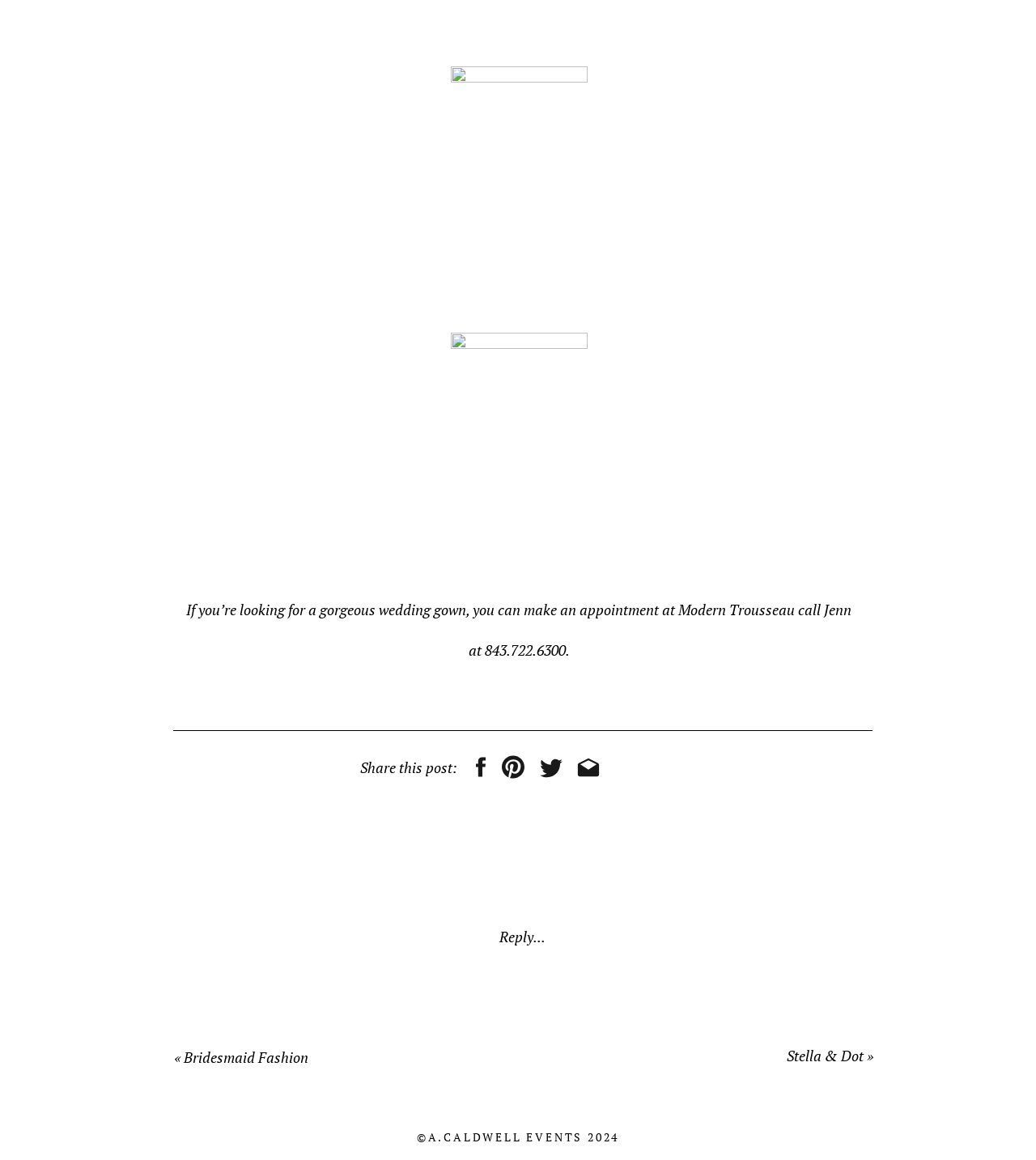Can you find the bounding box coordinates for the element to click on to achieve the instruction: "Click the first image"?

[0.435, 0.049, 0.567, 0.258]